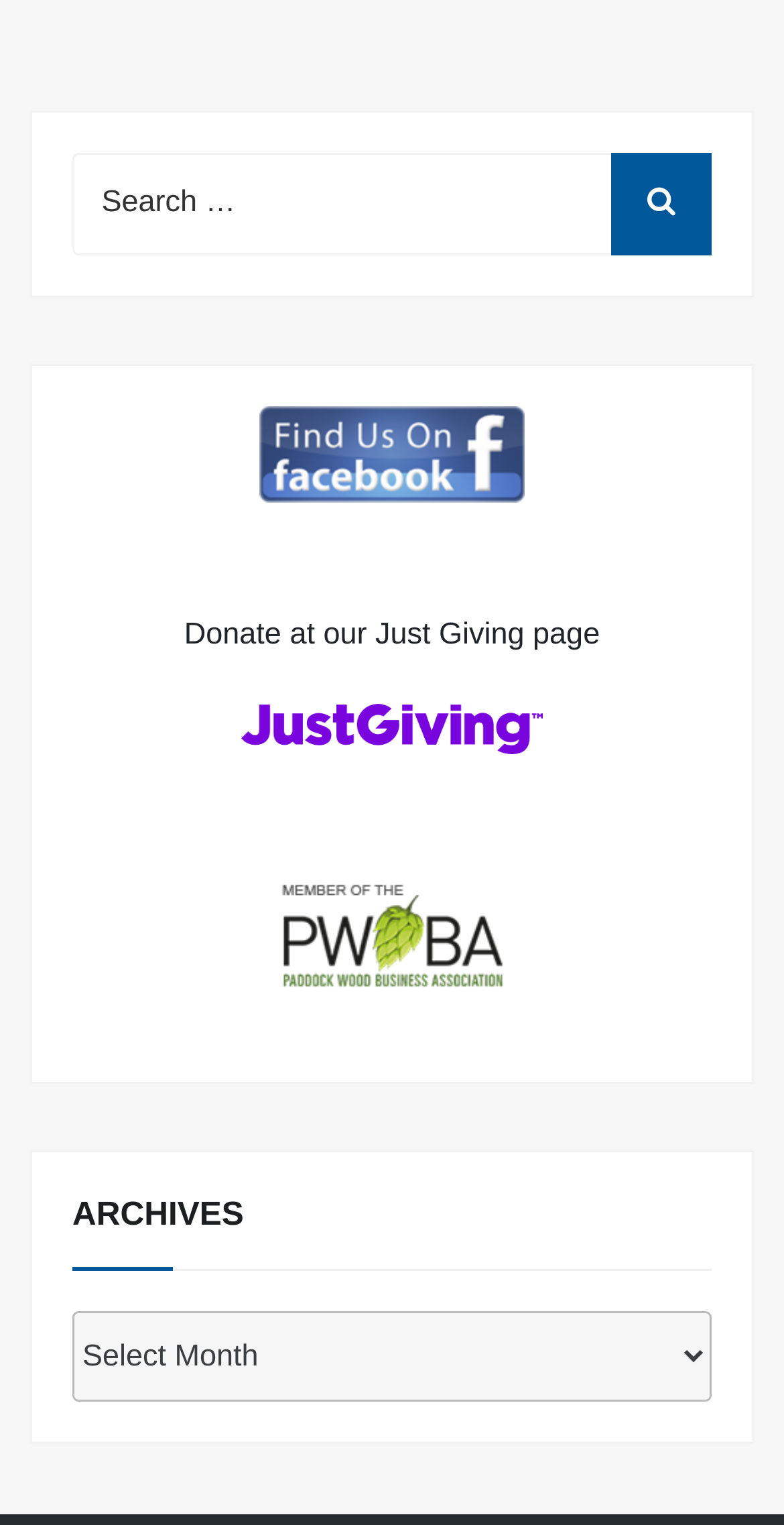Bounding box coordinates are specified in the format (top-left x, top-left y, bottom-right x, bottom-right y). All values are floating point numbers bounded between 0 and 1. Please provide the bounding box coordinate of the region this sentence describes: Search

[0.779, 0.1, 0.908, 0.167]